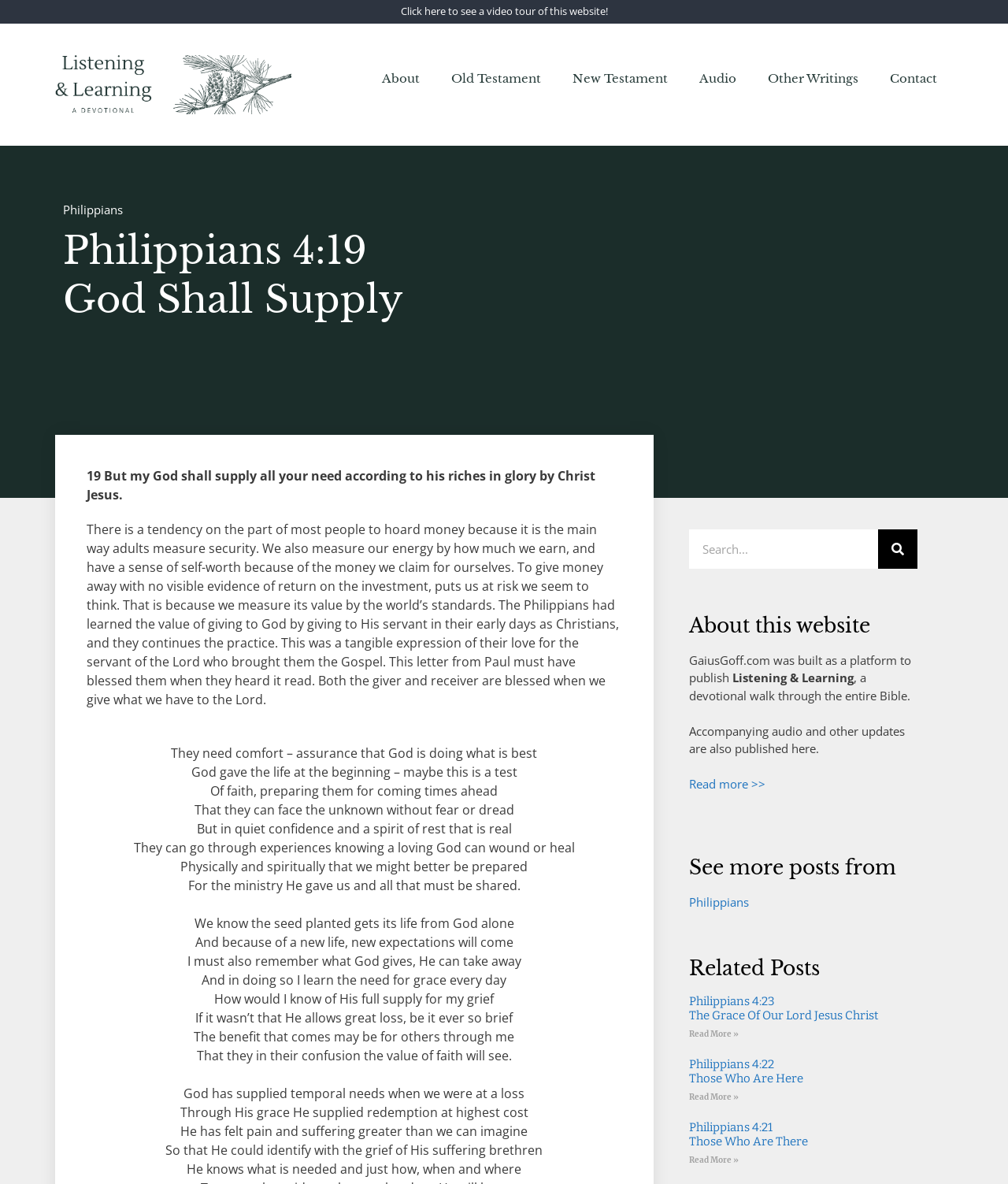Locate the bounding box coordinates of the region to be clicked to comply with the following instruction: "Click the link to see a video tour of this website". The coordinates must be four float numbers between 0 and 1, in the form [left, top, right, bottom].

[0.397, 0.003, 0.603, 0.015]